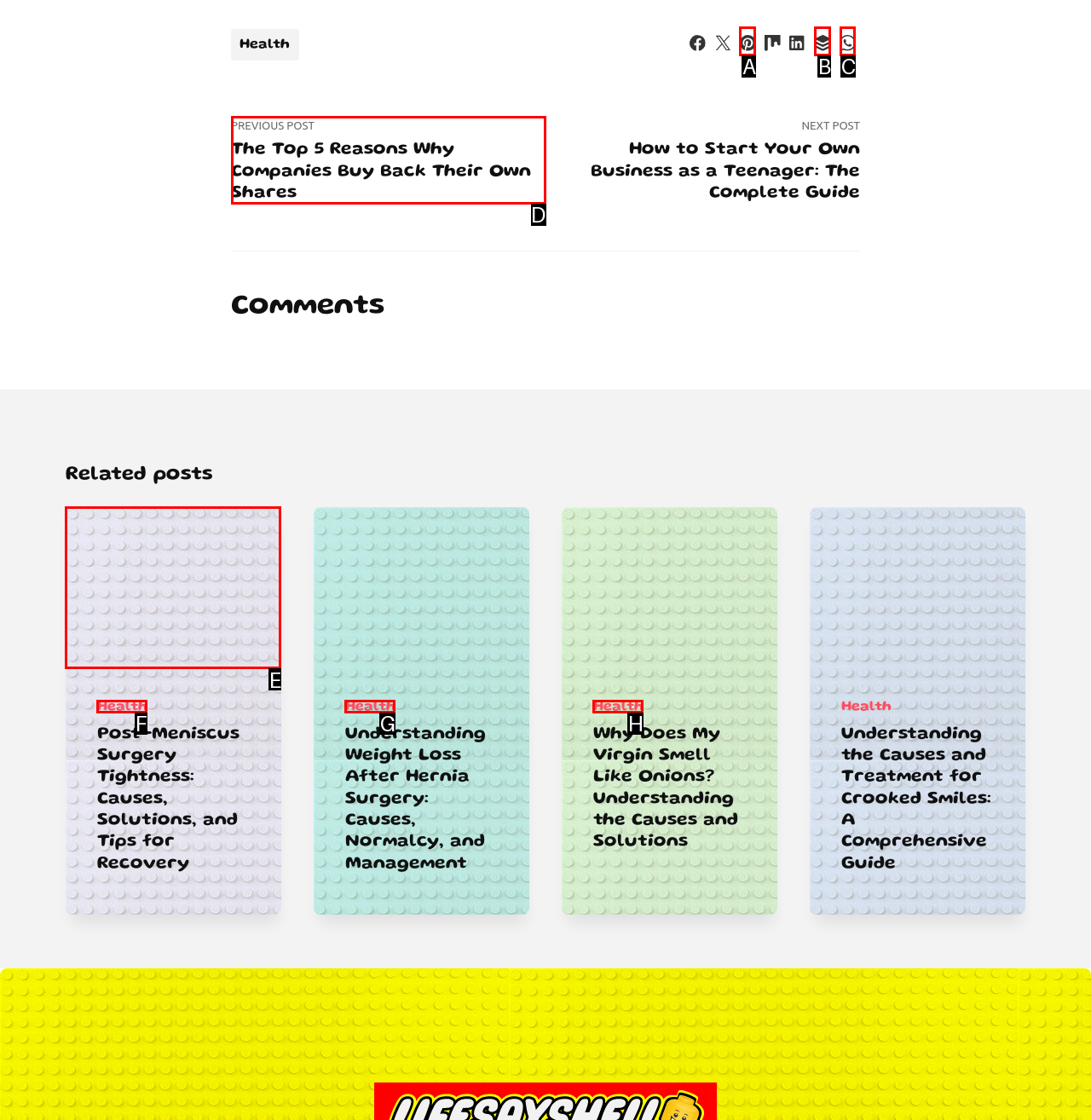Choose the UI element to click on to achieve this task: Read previous post. Reply with the letter representing the selected element.

D